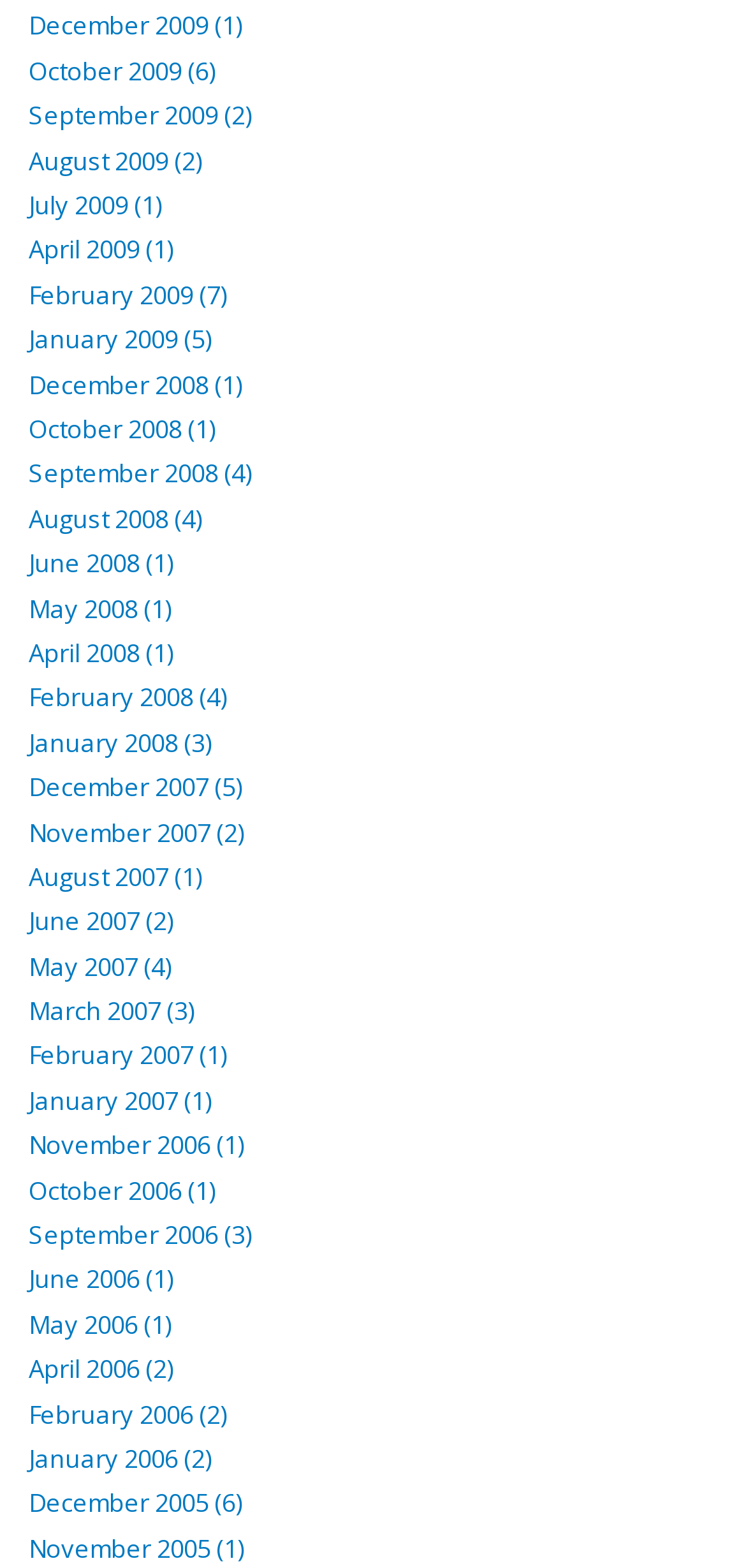Please identify the bounding box coordinates of the clickable area that will fulfill the following instruction: "Browse July 2009". The coordinates should be in the format of four float numbers between 0 and 1, i.e., [left, top, right, bottom].

[0.038, 0.12, 0.215, 0.142]